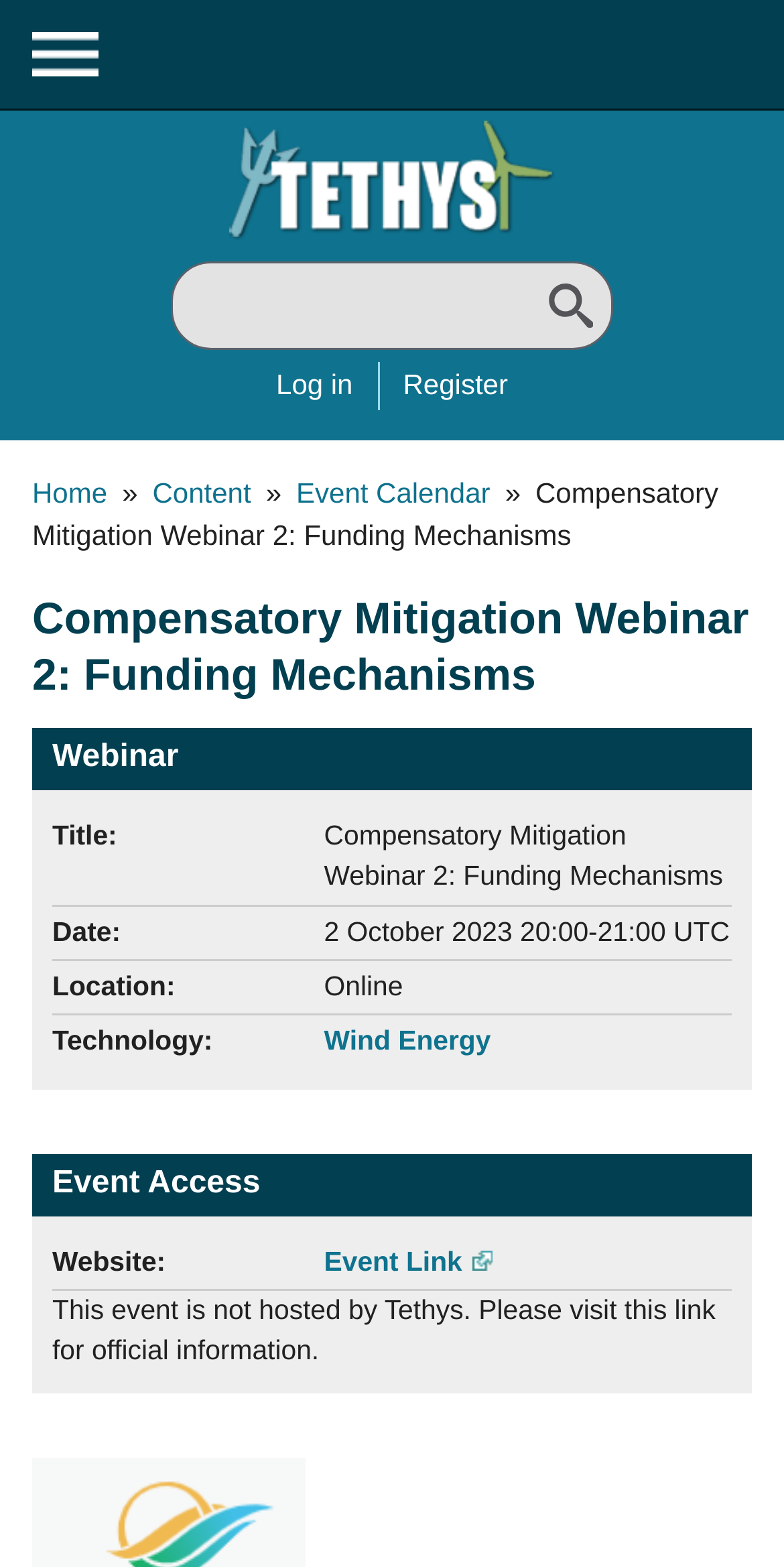Describe all significant elements and features of the webpage.

This webpage is about a webinar titled "Compensatory Mitigation Webinar 2: Funding Mechanisms". At the top left corner, there is a button labeled "Menu". Next to it, there is a link to skip to the main content. On the top right corner, there is a Tethys logo, which is an image with a link to the Tethys website. Below the logo, there are two links, "Log in" and "Register", positioned side by side.

Below these elements, there is a navigation section labeled "Breadcrumb" that contains four links: "Home", "Content", "Event Calendar", and the current page title "Compensatory Mitigation Webinar 2: Funding Mechanisms". 

The main content of the webpage is divided into sections. The first section has a heading "Webinar" and displays the title, date, location, and technology related to the webinar. The date is specified as "2 October 2023 20:00-21:00 UTC" and the location is "Online". The technology is linked to "Wind Energy".

The next section is labeled "Event Access" and provides a link to the event website. There is also a note stating that the event is not hosted by Tethys and provides a link to the official information.